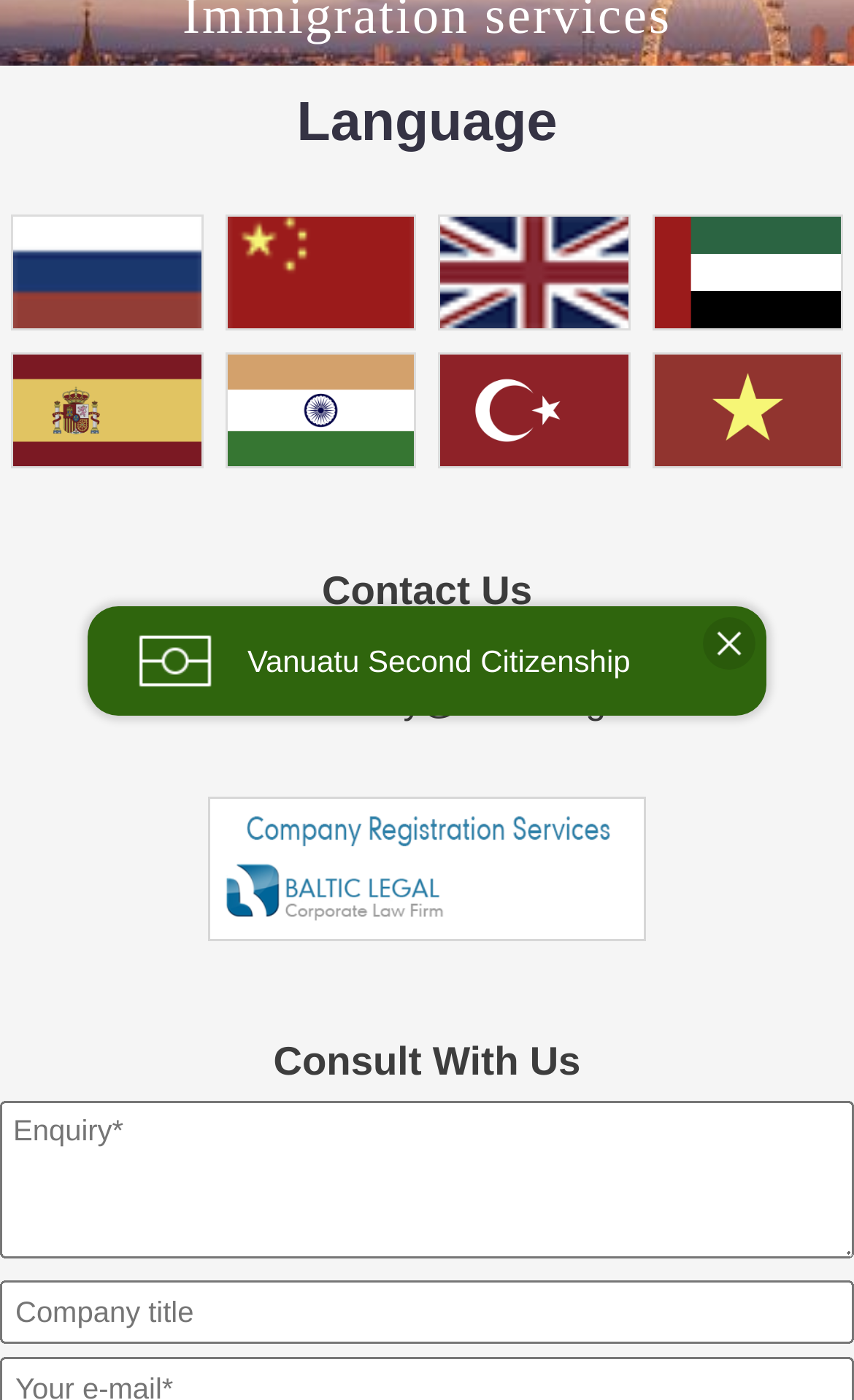Using the description "Vanuatu Second Citizenship", locate and provide the bounding box of the UI element.

[0.103, 0.433, 0.897, 0.511]